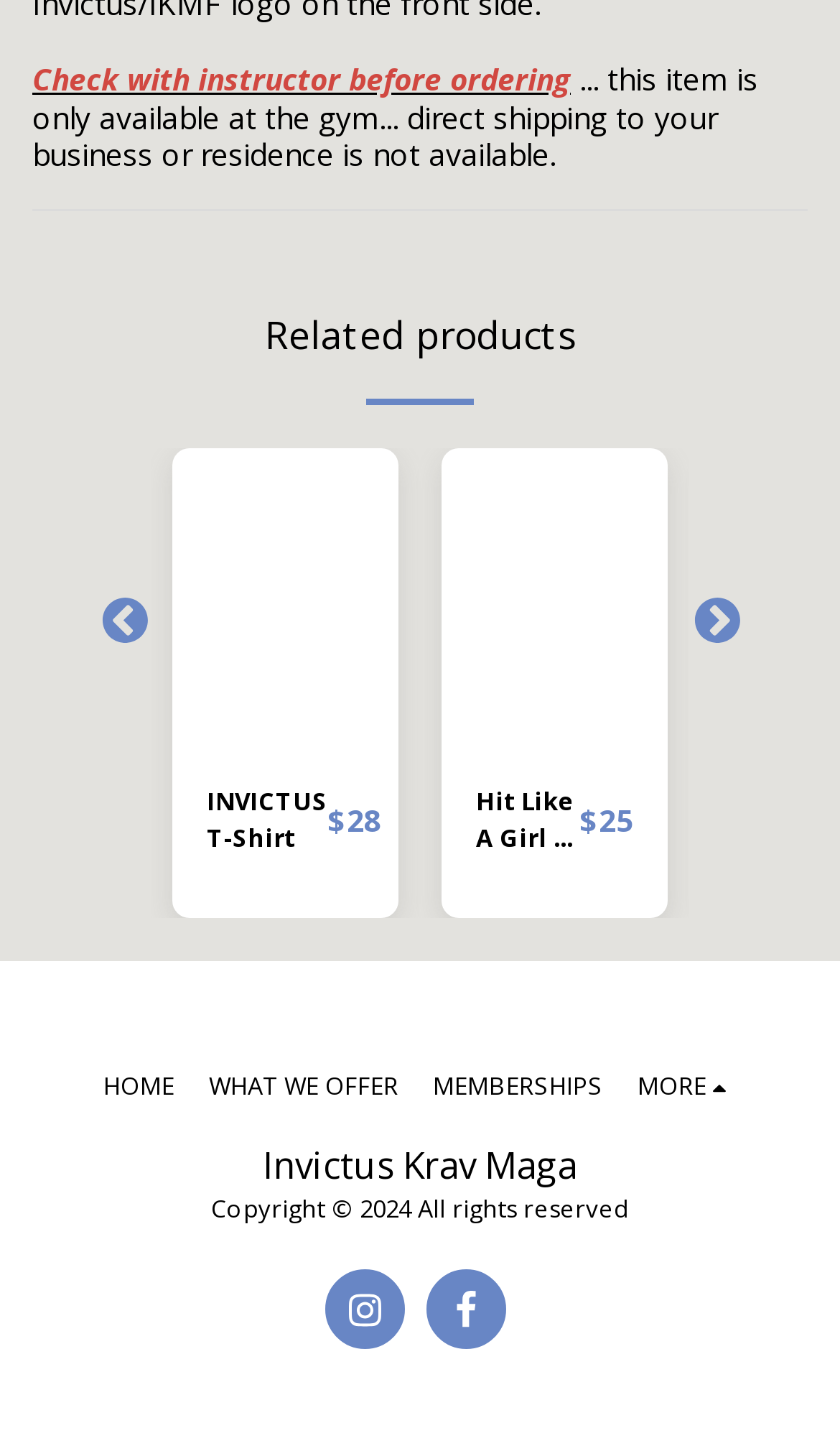What is the title of the section below the warning message?
Refer to the image and provide a detailed answer to the question.

The section title is located below the warning message, with a bounding box coordinate of [0.077, 0.216, 0.923, 0.245]. It is a heading element with the text 'Related products'.